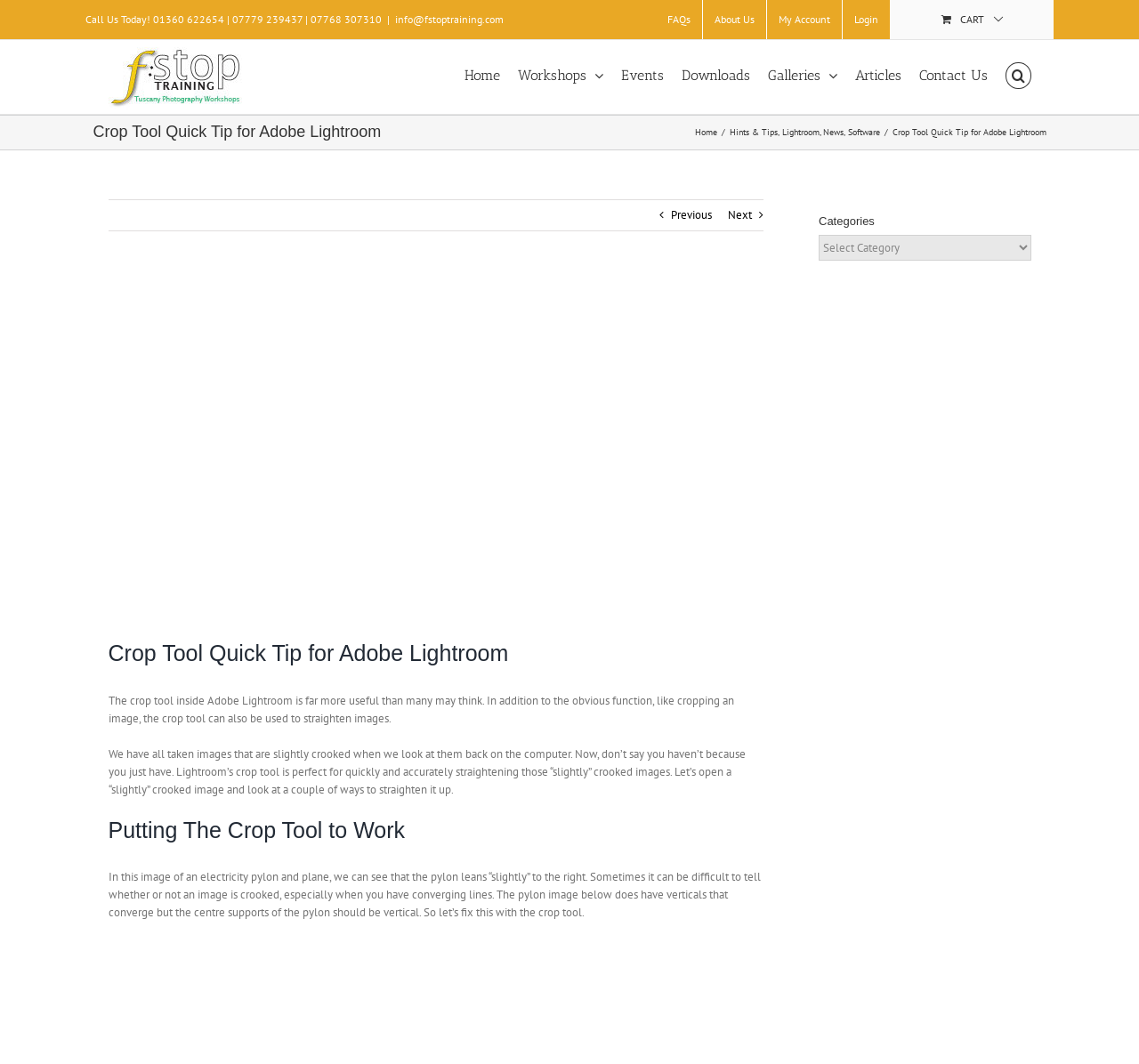Locate the bounding box coordinates of the element that should be clicked to execute the following instruction: "Read the article about Crop Tool Quick Tip for Adobe Lightroom".

[0.095, 0.6, 0.67, 0.628]